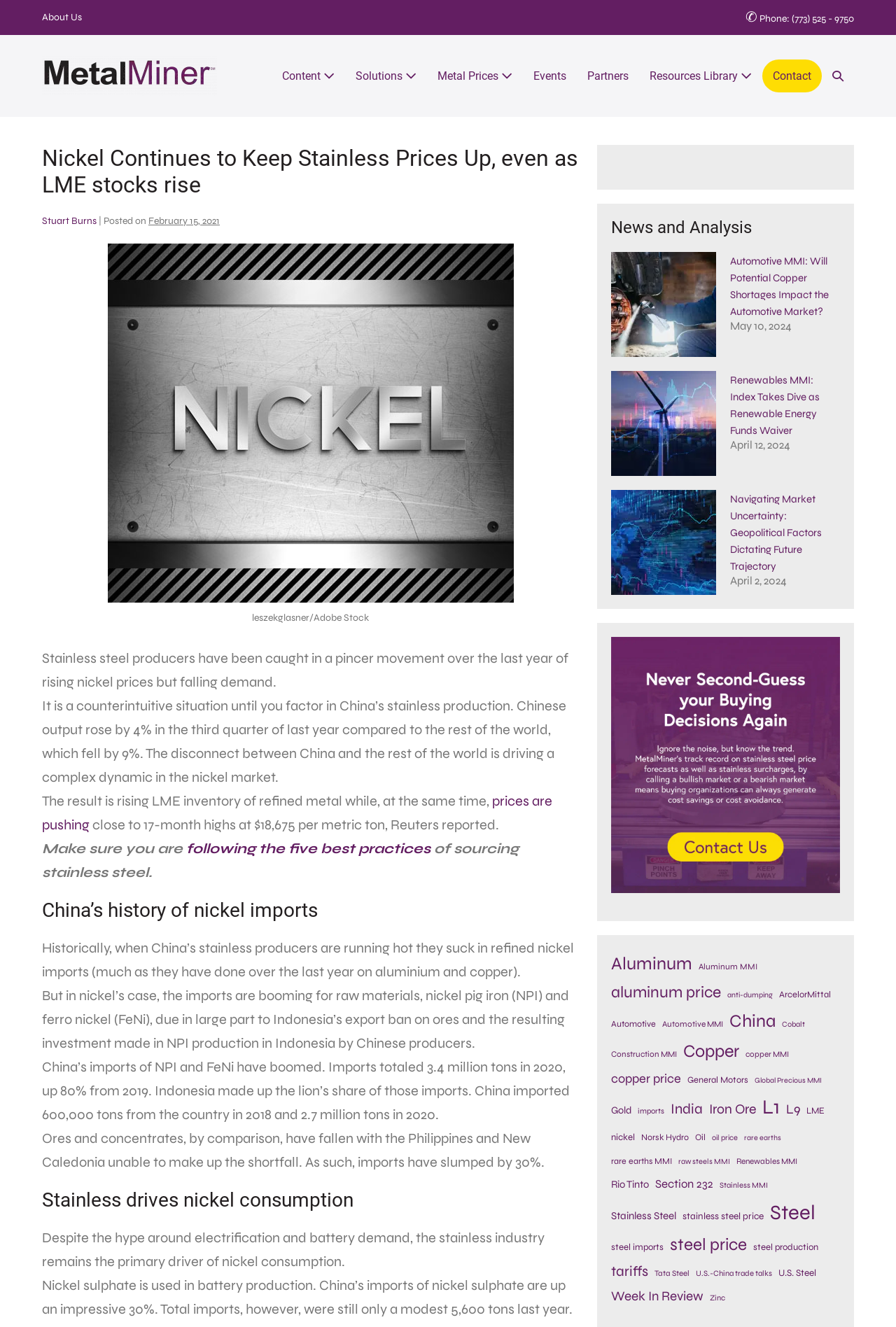What is the topic of the news article below the main heading?
Based on the image, give a concise answer in the form of a single word or short phrase.

Automotive MMI